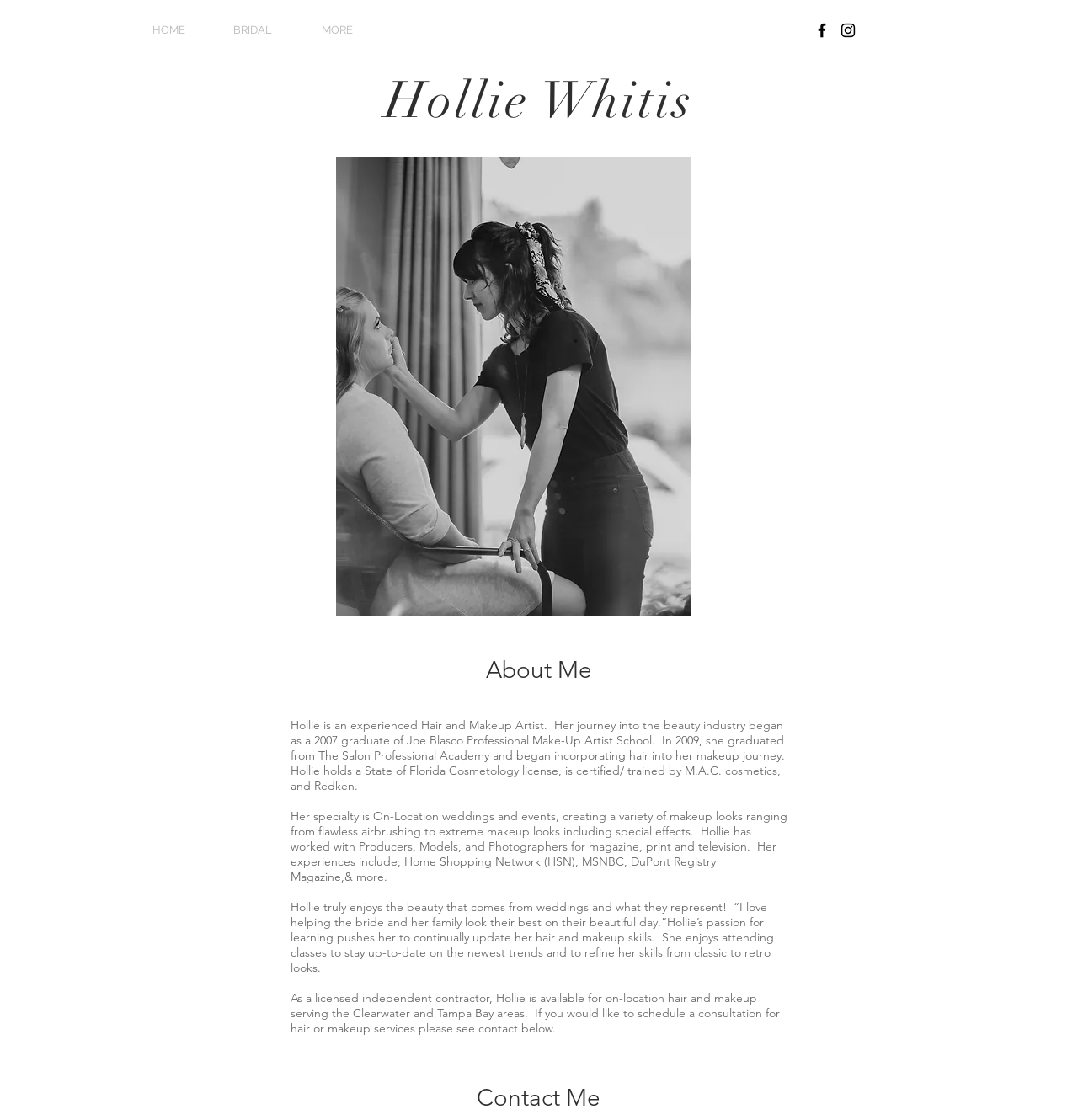Given the description Hollie Whitis, predict the bounding box coordinates of the UI element. Ensure the coordinates are in the format (top-left x, top-left y, bottom-right x, bottom-right y) and all values are between 0 and 1.

[0.357, 0.062, 0.643, 0.117]